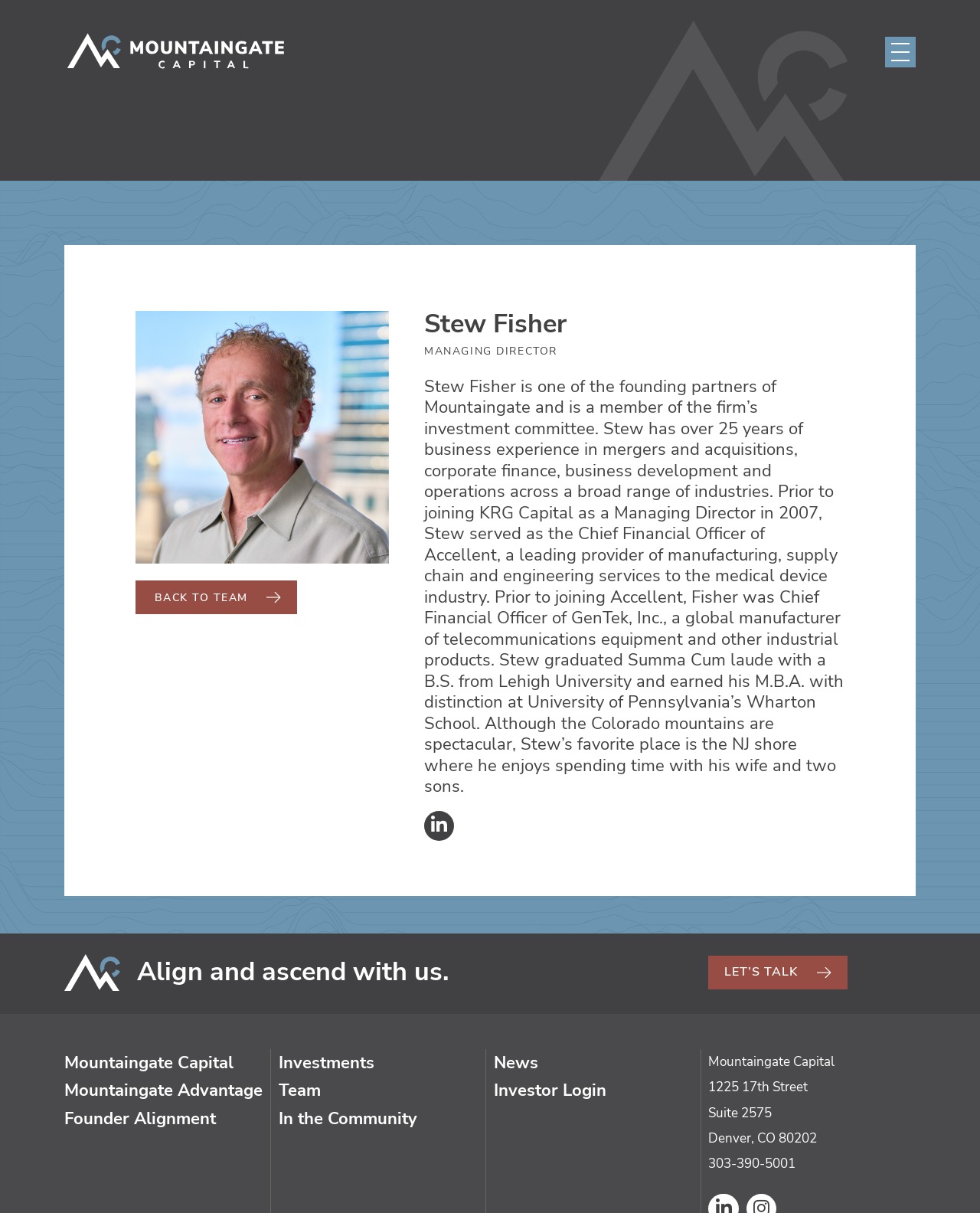Use a single word or phrase to answer the question:
What is the name of the company Stew Fisher worked for before joining KRG Capital?

Accellent